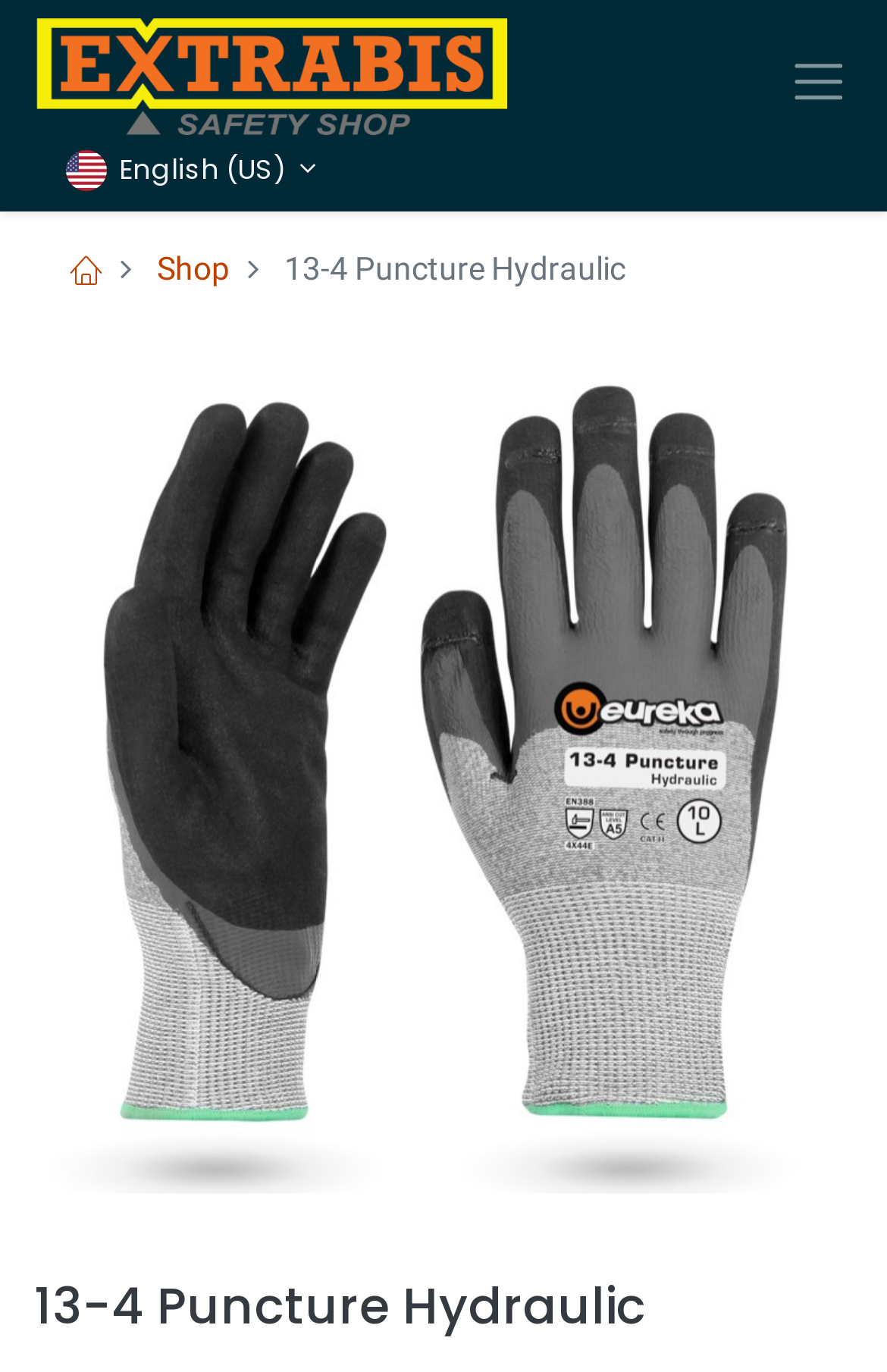Is the menu expanded?
Please provide a detailed answer to the question.

I found that the menu is expanded by looking at the button with the text 'English (US)' and the 'hasPopup' and 'expanded' properties set to true, which indicates that the menu is currently expanded.